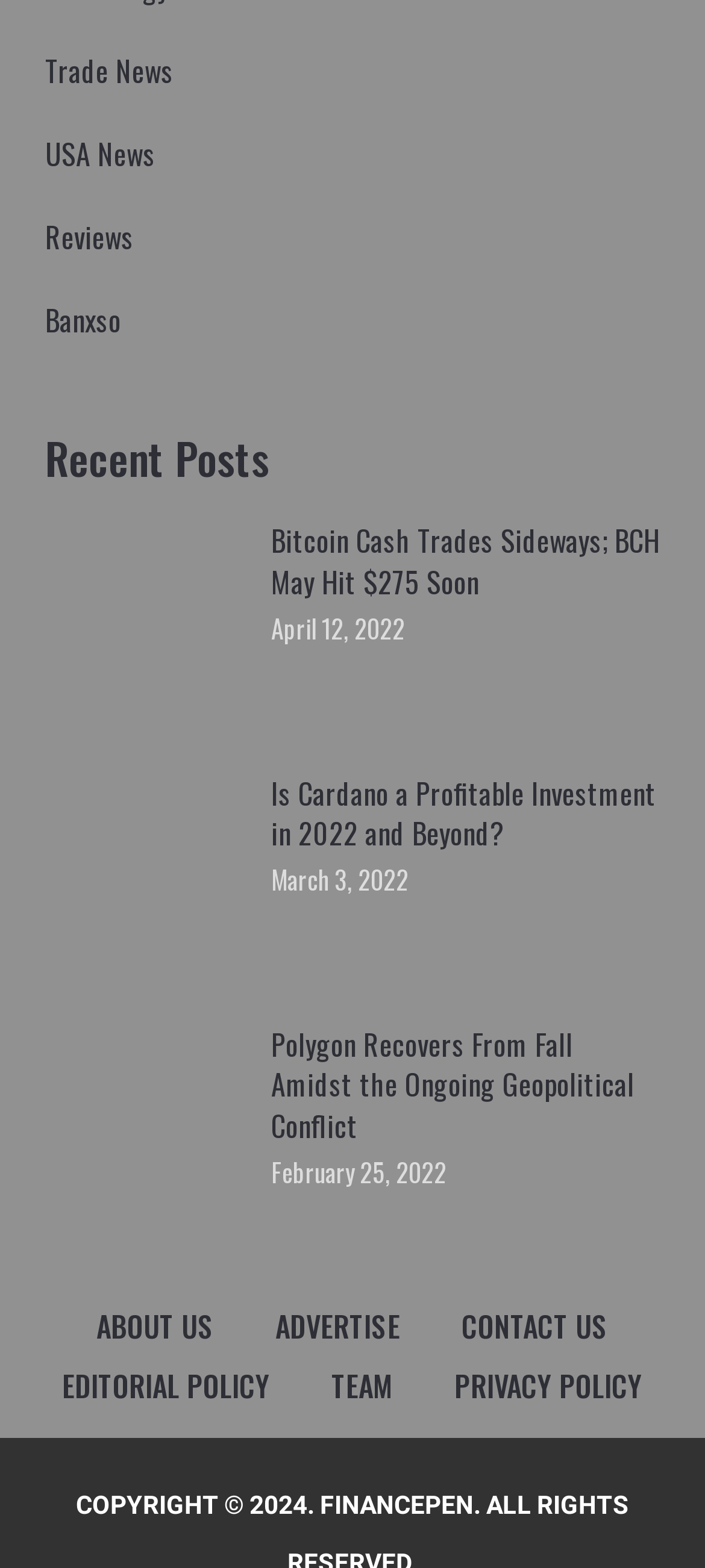How many images are there in the recent posts section?
Provide an in-depth and detailed answer to the question.

The recent posts section contains three images, each corresponding to a post, with the first image related to Bitcoin Cash, the second image related to Cardano, and the third image related to Polygon.